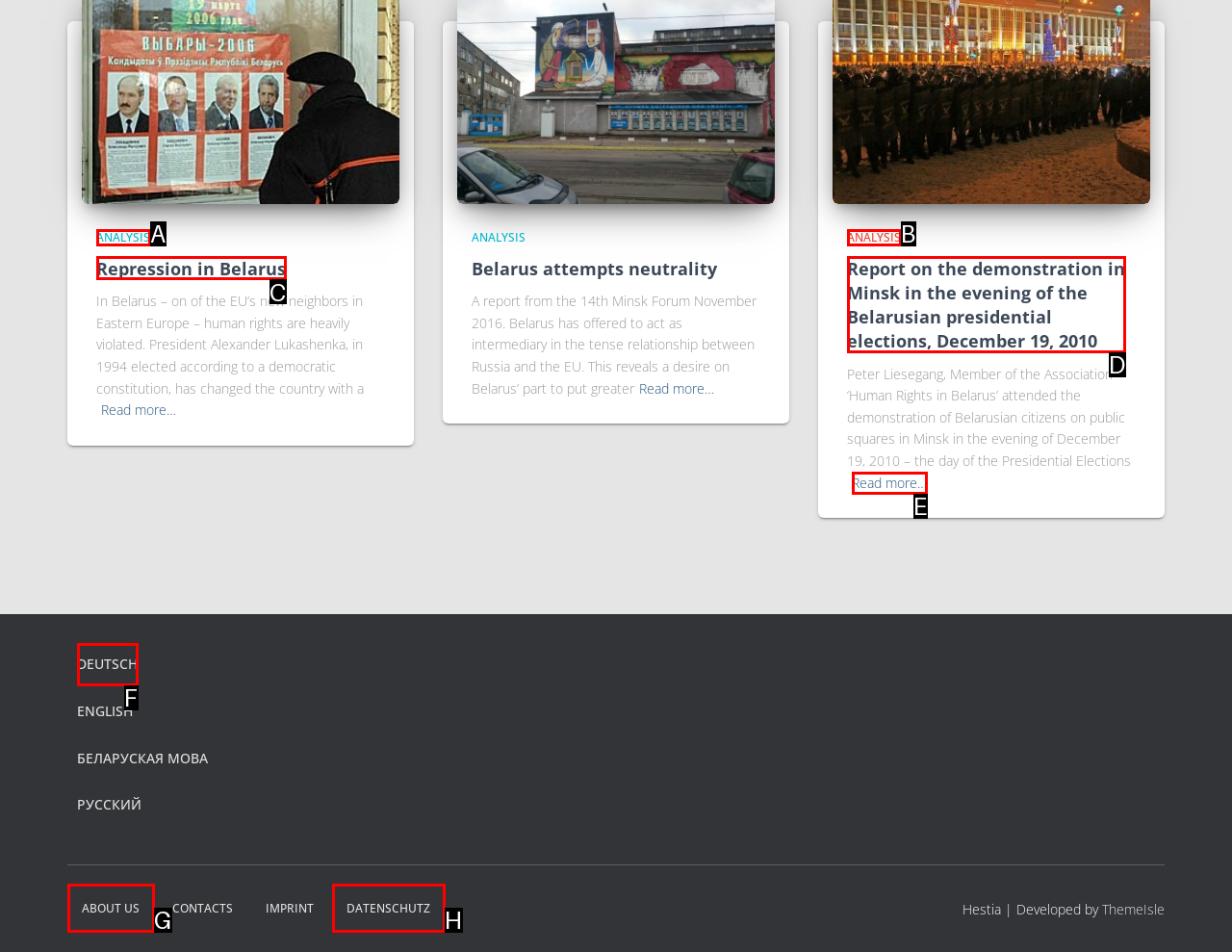Identify the letter of the option that should be selected to accomplish the following task: Go to ABOUT US page. Provide the letter directly.

G